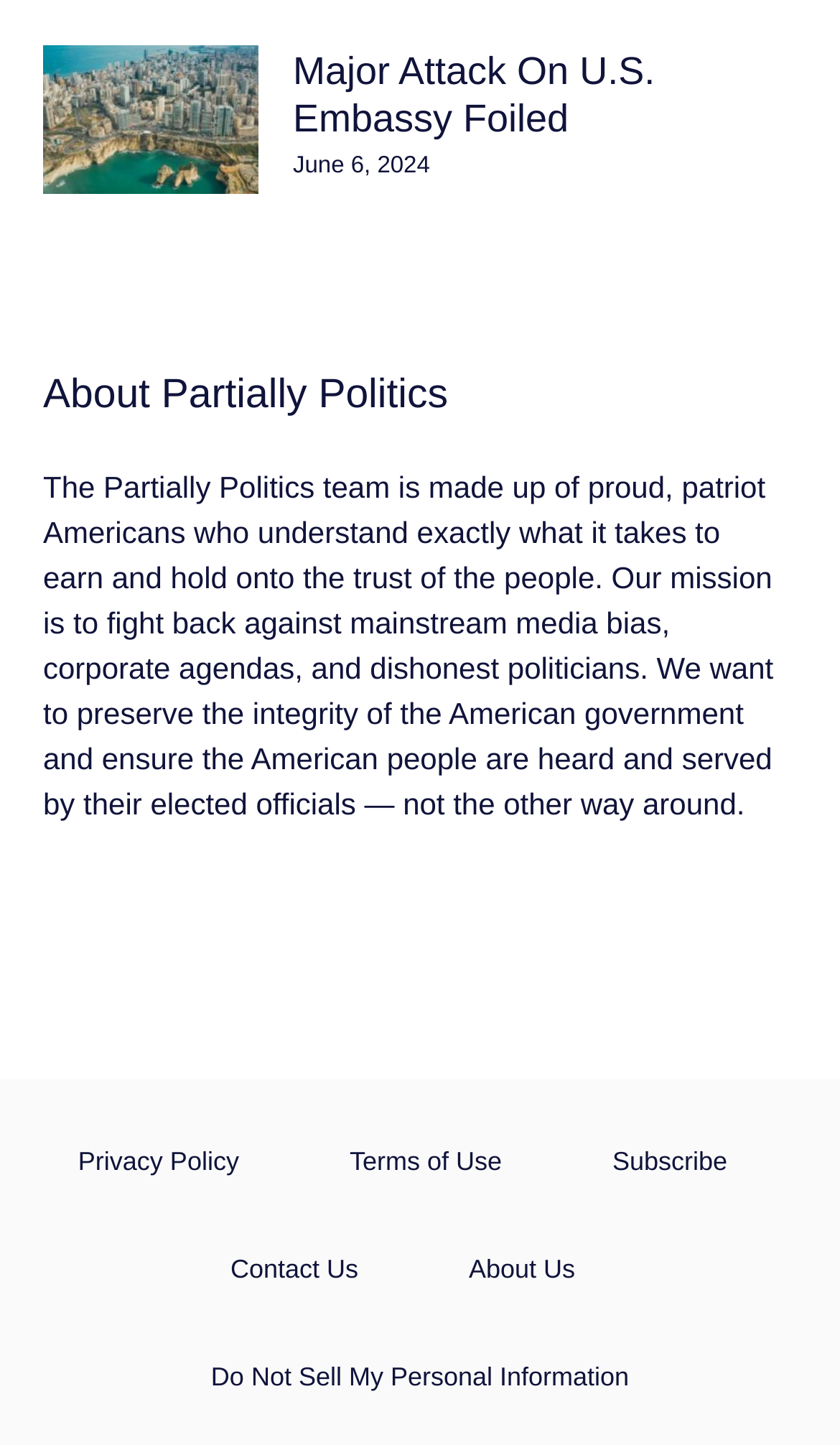Please identify the bounding box coordinates of the element that needs to be clicked to execute the following command: "visit the about page of Partially Politics". Provide the bounding box using four float numbers between 0 and 1, formatted as [left, top, right, bottom].

[0.192, 0.252, 0.533, 0.298]